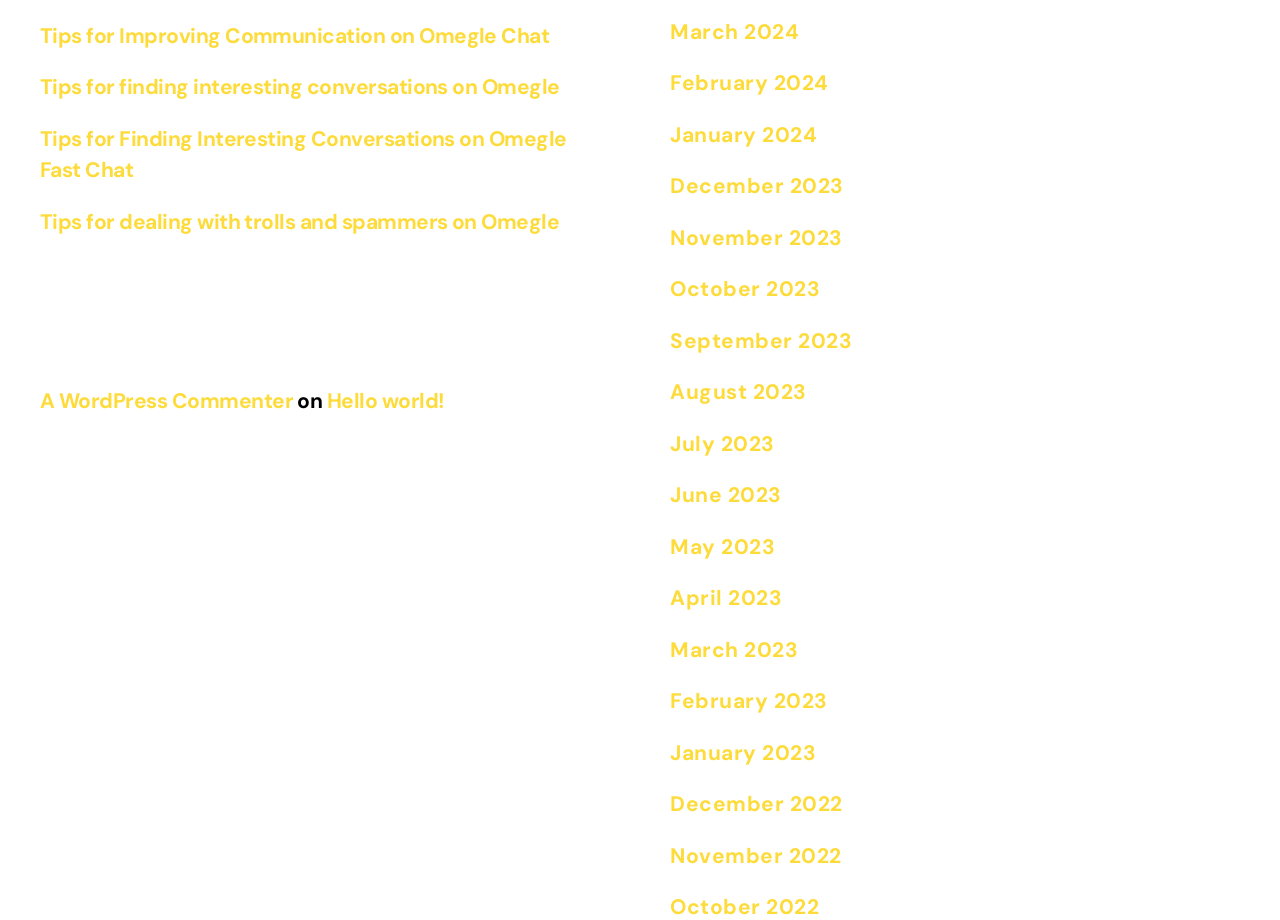Respond with a single word or phrase to the following question:
What is the title of the first article?

Hello world!